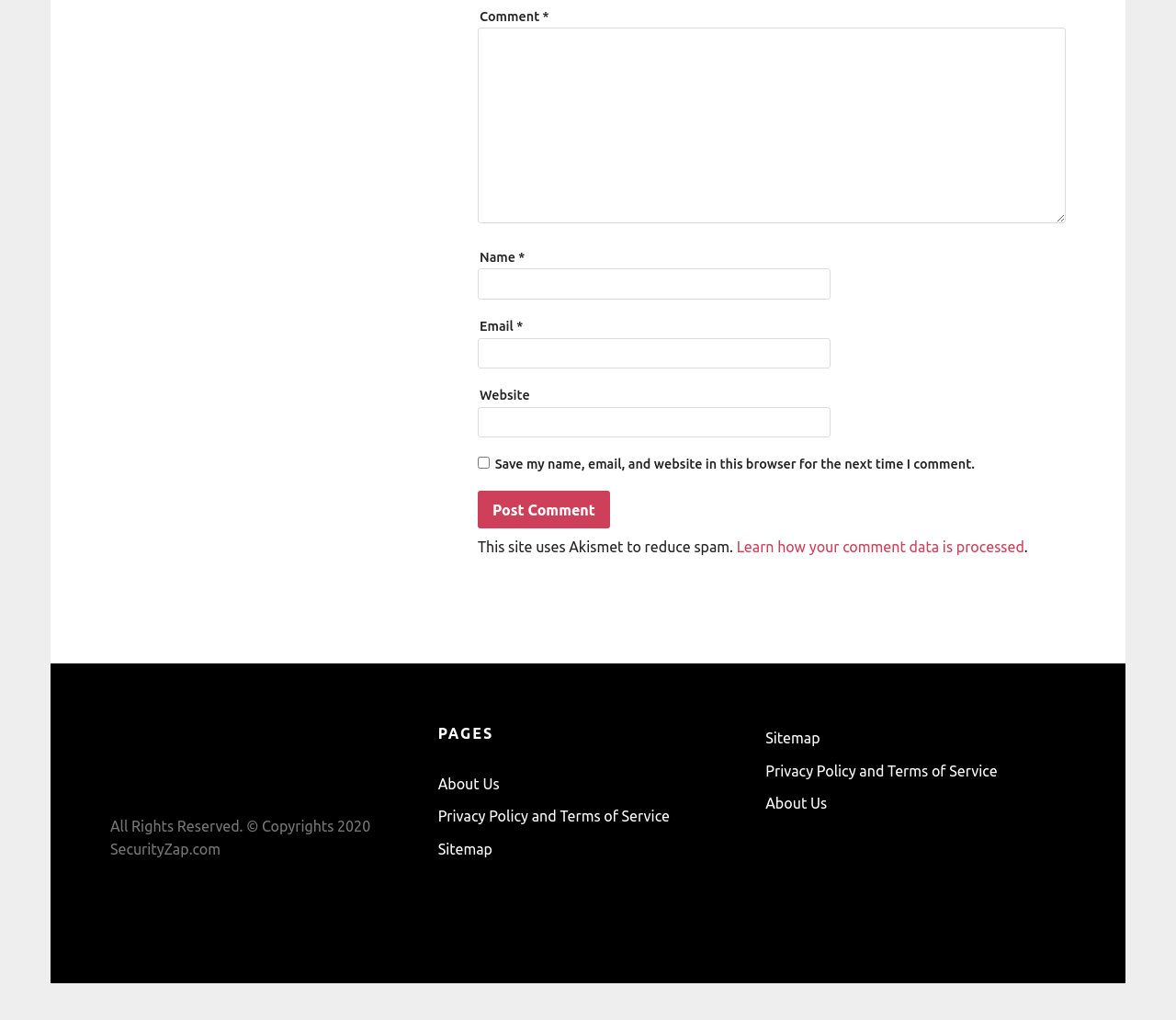Could you find the bounding box coordinates of the clickable area to complete this instruction: "Click the Post Comment button"?

[0.406, 0.481, 0.519, 0.518]